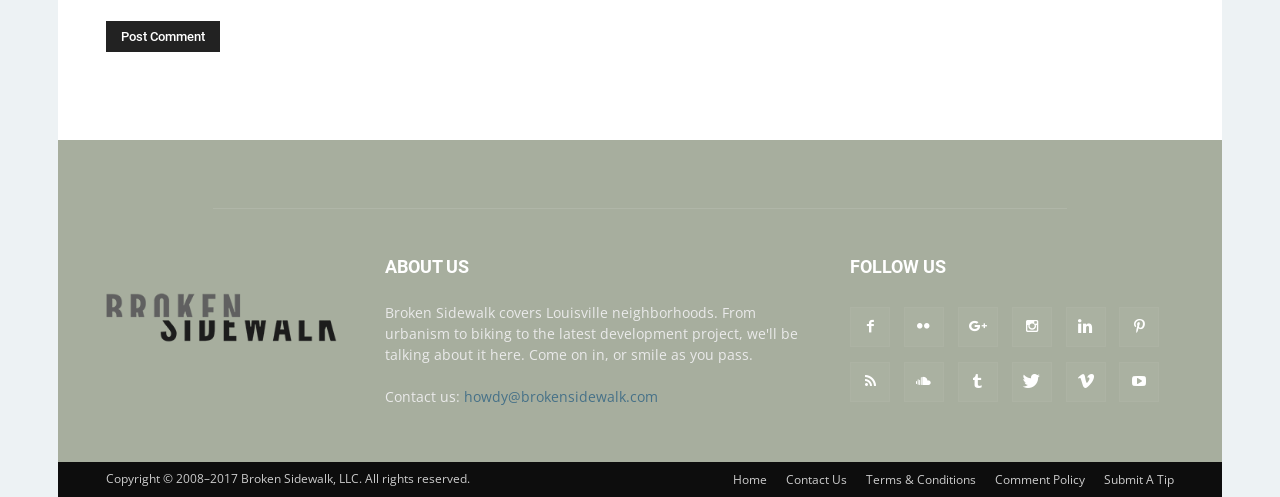Please determine the bounding box of the UI element that matches this description: Terms & Conditions. The coordinates should be given as (top-left x, top-left y, bottom-right x, bottom-right y), with all values between 0 and 1.

[0.677, 0.948, 0.762, 0.984]